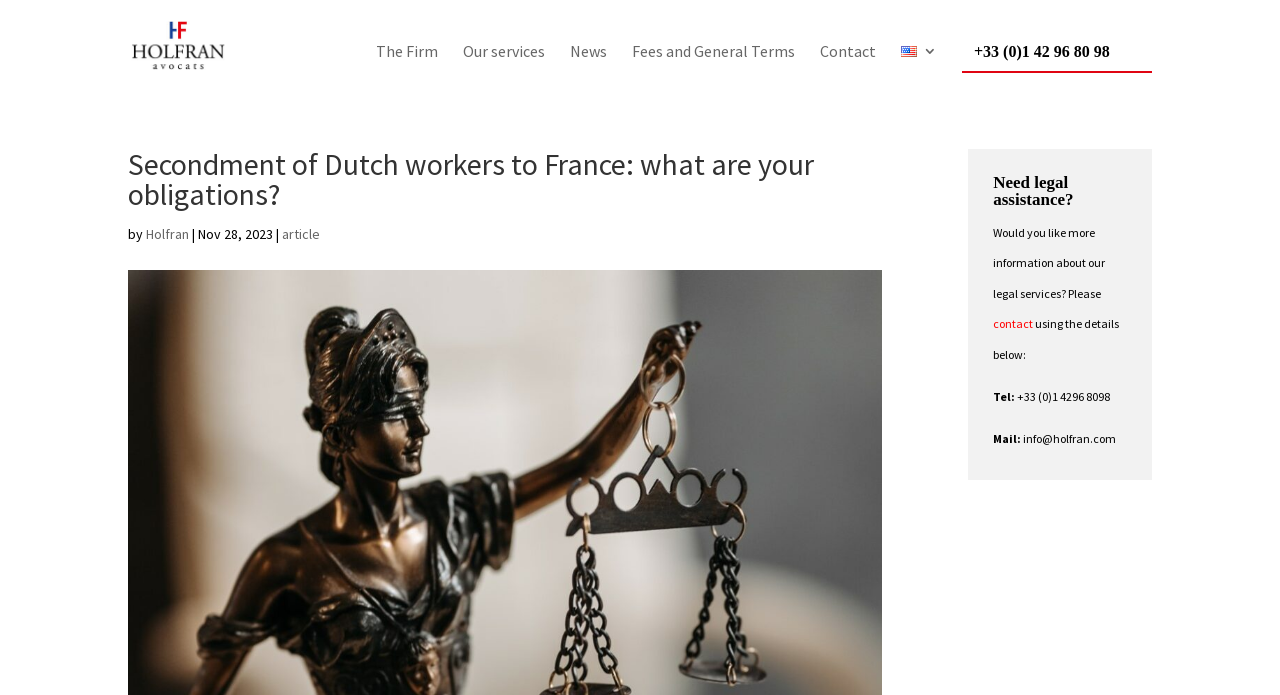Elaborate on the information and visuals displayed on the webpage.

The webpage is about secondment, specifically the temporary posting of Dutch workers to France. At the top, there is a navigation menu with six links: "The Firm", "Our services", "News", "Fees and General Terms", "Contact", and "English". To the right of the navigation menu, there is a phone number "+33 (0)1 42 96 80 98" and an English flag icon.

Below the navigation menu, there is a main heading "Secondment of Dutch workers to France: what are your obligations?" followed by a byline "by Holfran" and a date "Nov 28, 2023". Next to the byline, there is a link to an article.

On the right side of the page, there is a section with a heading "Need legal assistance?" followed by a paragraph of text and a link to "contact". Below this, there is a section with contact information, including a phone number "+33 (0)1 4296 8098" and an email address "info@holfran.com".